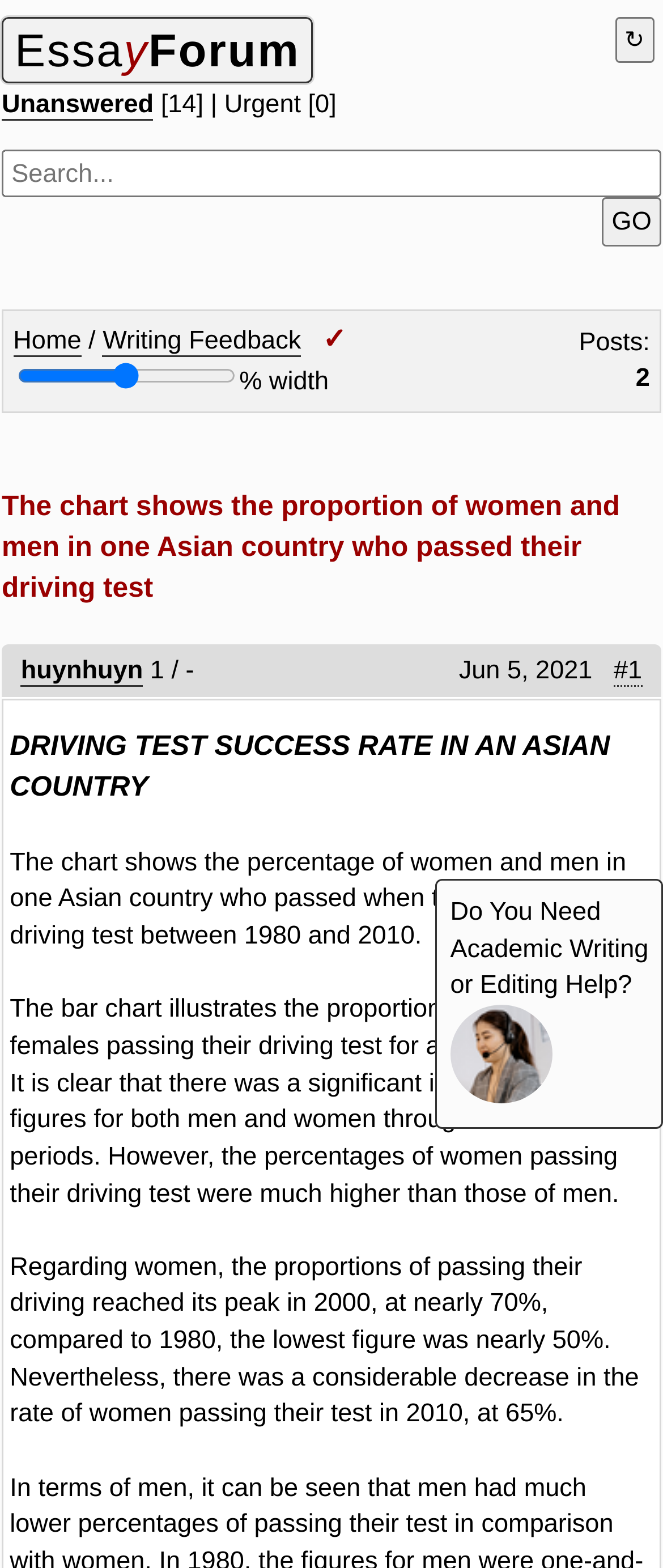Describe all the visual and textual components of the webpage comprehensively.

The webpage appears to be a forum or discussion board focused on writing feedback and essay topics. At the top left, there is a link to "EssayForum" and another link to "Unanswered" questions or topics. Next to these links, there is a notification indicator labeled "Urgent" with a number "0" inside. 

On the top right, there is a refresh button represented by a circular arrow icon, followed by a non-editable text element containing a single whitespace character. A search box spans across the top of the page, with a "GO" button on the right side.

Below the search box, there is a layout table with two rows. The first row contains a navigation menu with links to "Home" and "Writing Feedback", accompanied by a closed indicator and a horizontal slider. The second row displays the number of posts, which is 2.

The main content of the page is a discussion thread, with a heading that matches the meta description: "The chart shows the proportion of women and men in one Asian country who passed their driving test". The thread is started by a user named "huynhuyn" and has 1 thread and 0 posts. The thread is dated June 5, 2021.

The main content of the thread is a series of paragraphs discussing a chart that shows the proportion of women and men in an Asian country who passed their driving test between 1980 and 2010. The paragraphs describe the chart, highlighting the increase in passing rates for both men and women over the 30-year period, with women's passing rates being higher than men's.

At the bottom of the page, there is a call-to-action section with a heading "Need help?" and a series of text elements asking if the user needs academic writing or editing help. This section also contains an image.